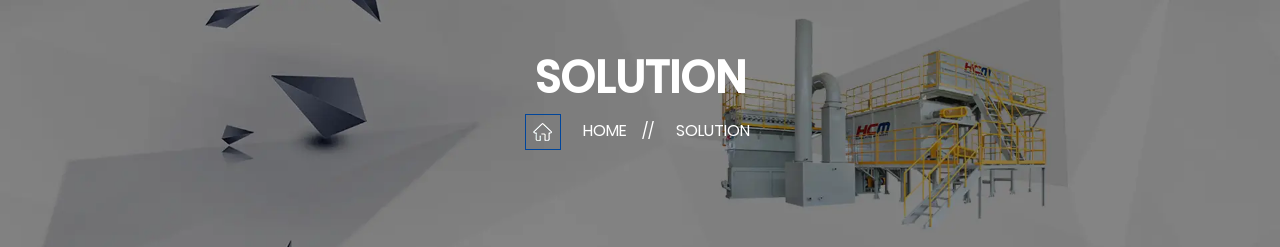What is the purpose of the grinding system?
Answer the question with just one word or phrase using the image.

Producing fine powder